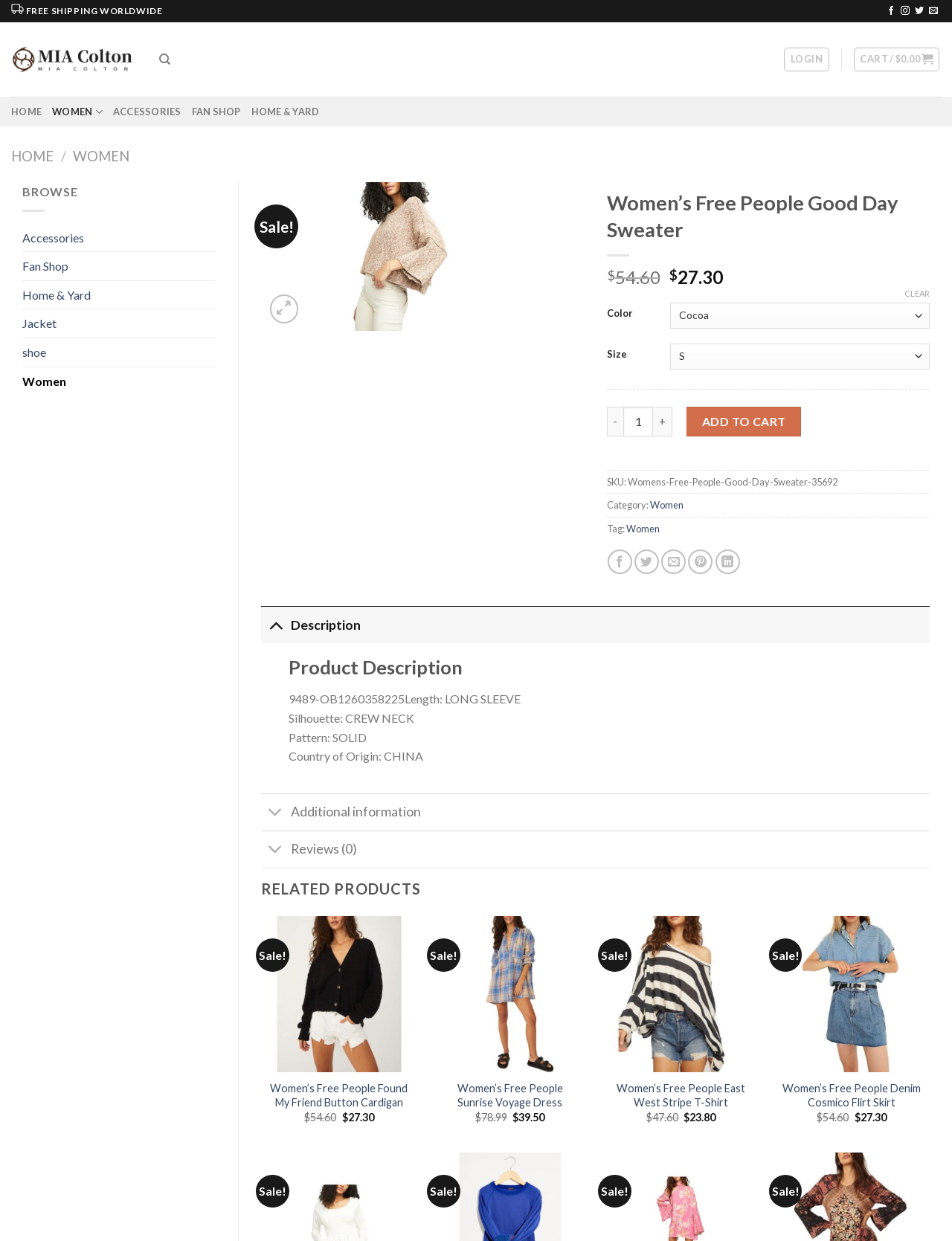Reply to the question with a single word or phrase:
What is the brand of the sweater?

Free People